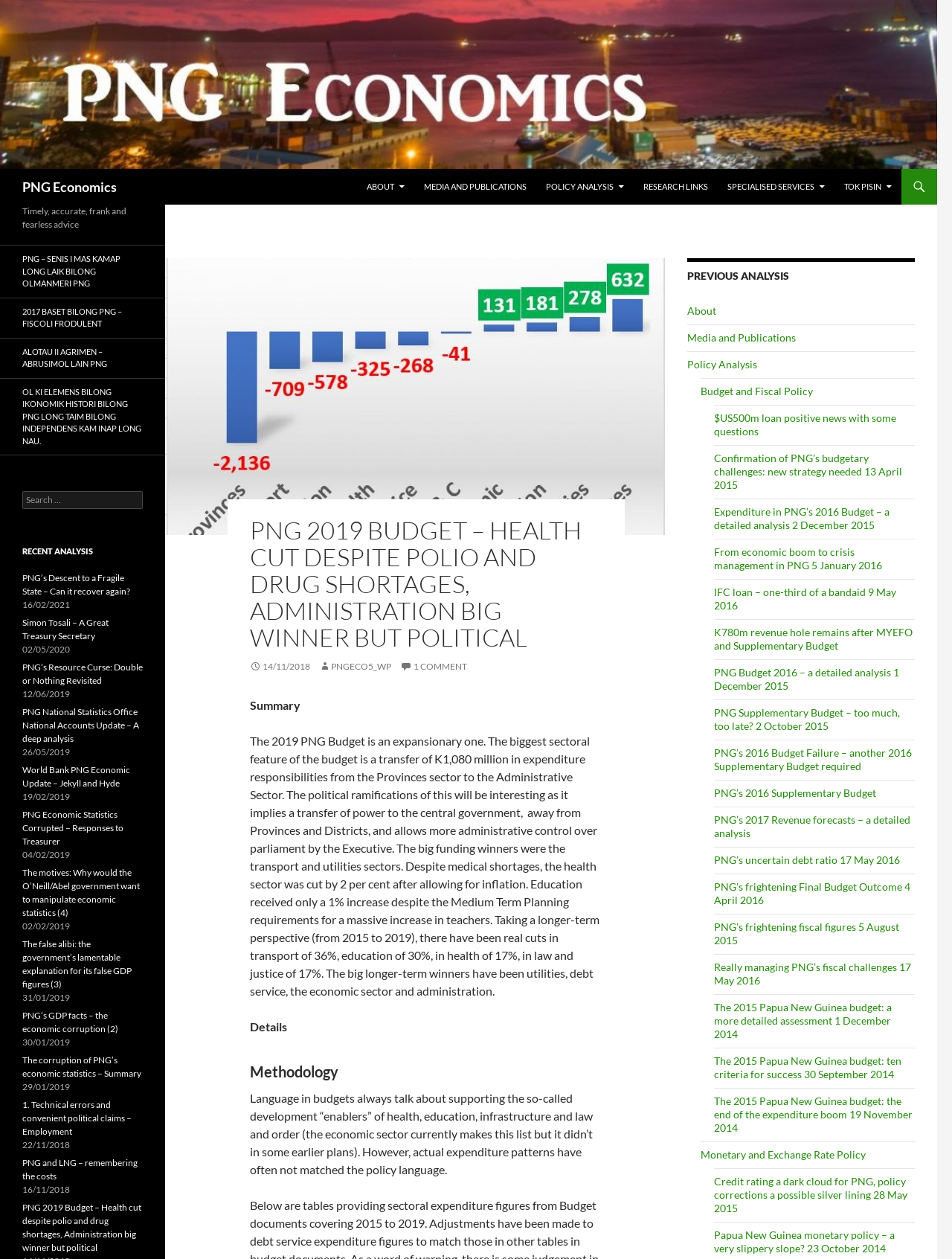Locate the bounding box coordinates of the area where you should click to accomplish the instruction: "Click on the 'Tìm kiếm' button".

None